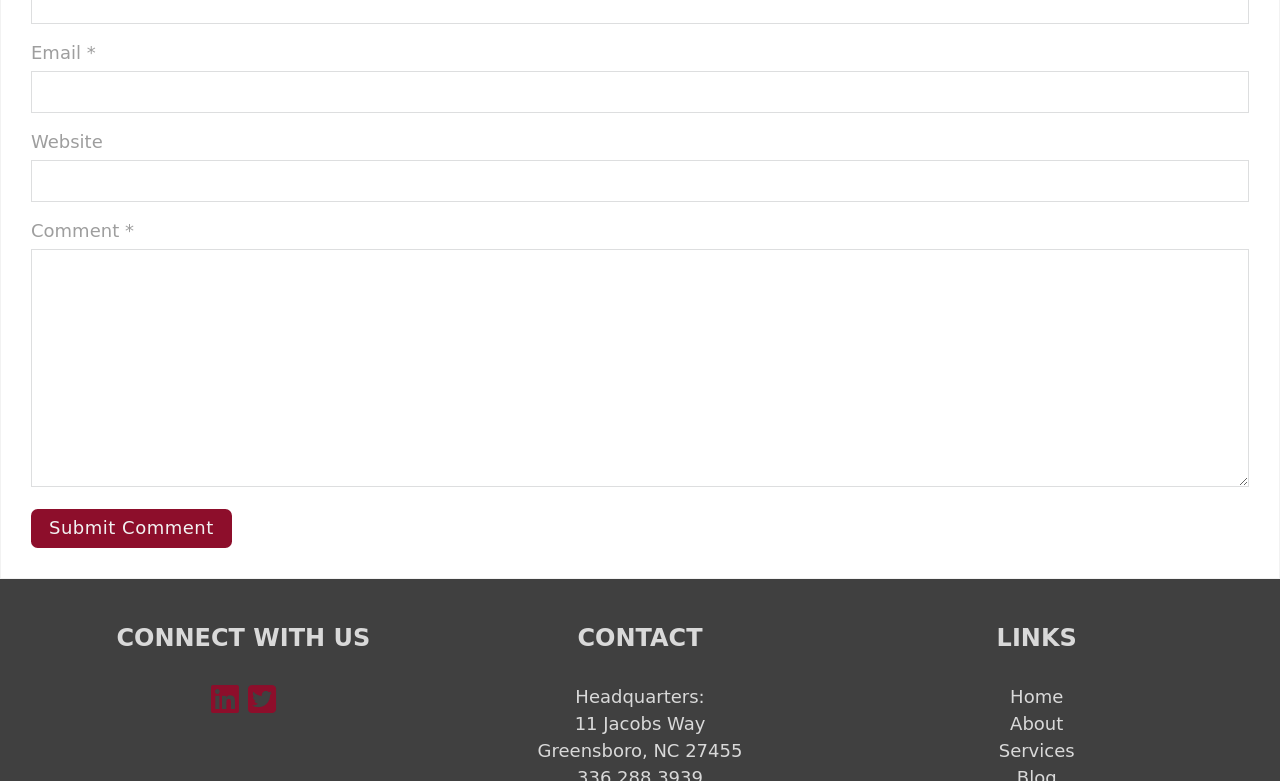What is the purpose of the form?
Please respond to the question with a detailed and informative answer.

The form has fields for email, website, and comment, and a submit button, indicating that it is used to submit a comment.